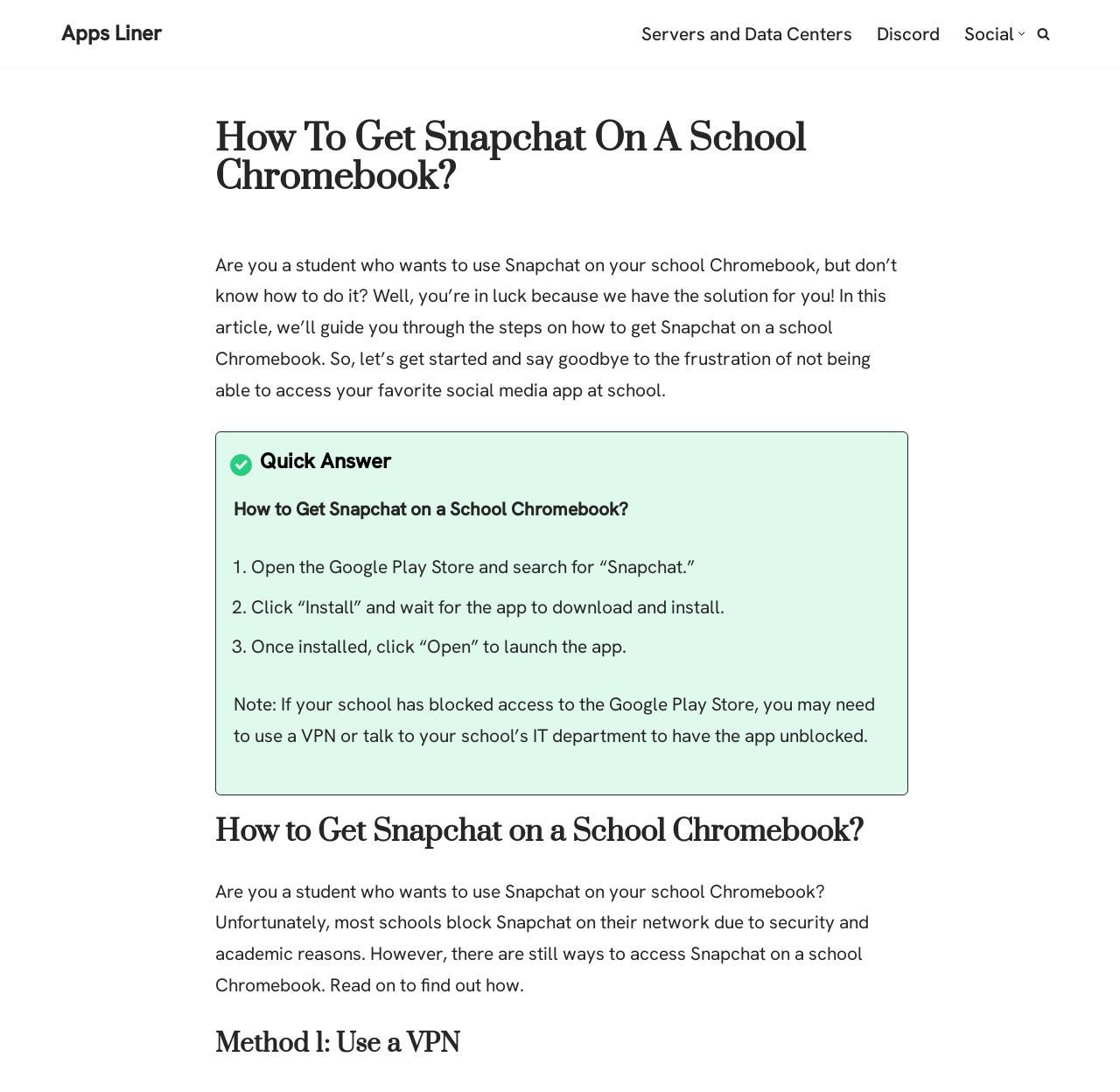Locate the primary headline on the webpage and provide its text.

How To Get Snapchat On A School Chromebook?